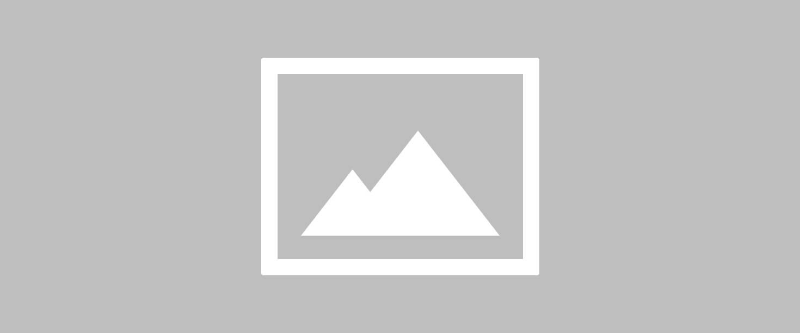What is the name of the trail where the hike will take place?
Using the image, respond with a single word or phrase.

Ozark Highlands Trail